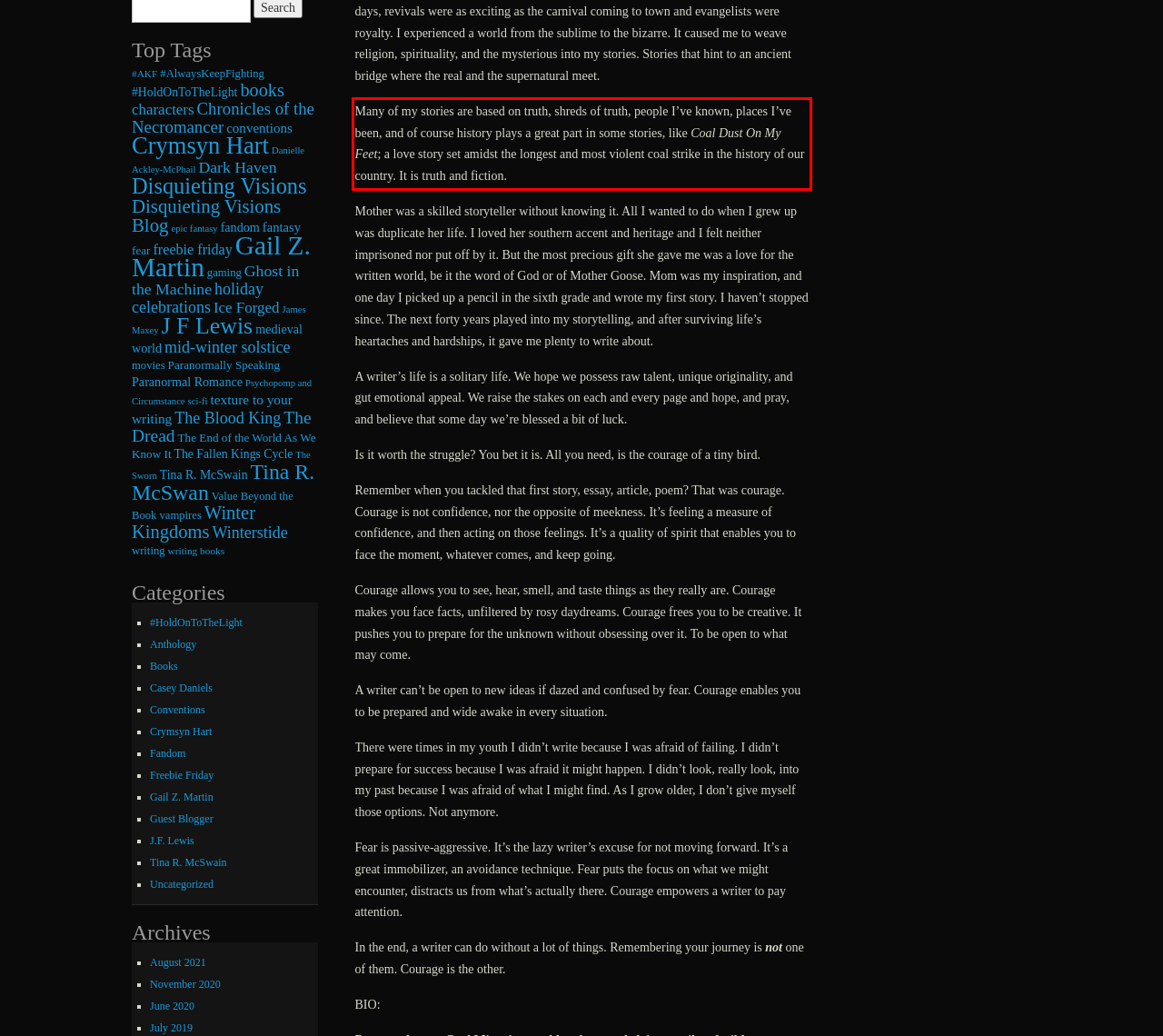Look at the webpage screenshot and recognize the text inside the red bounding box.

Many of my stories are based on truth, shreds of truth, people I’ve known, places I’ve been, and of course history plays a great part in some stories, like Coal Dust On My Feet; a love story set amidst the longest and most violent coal strike in the history of our country. It is truth and fiction.